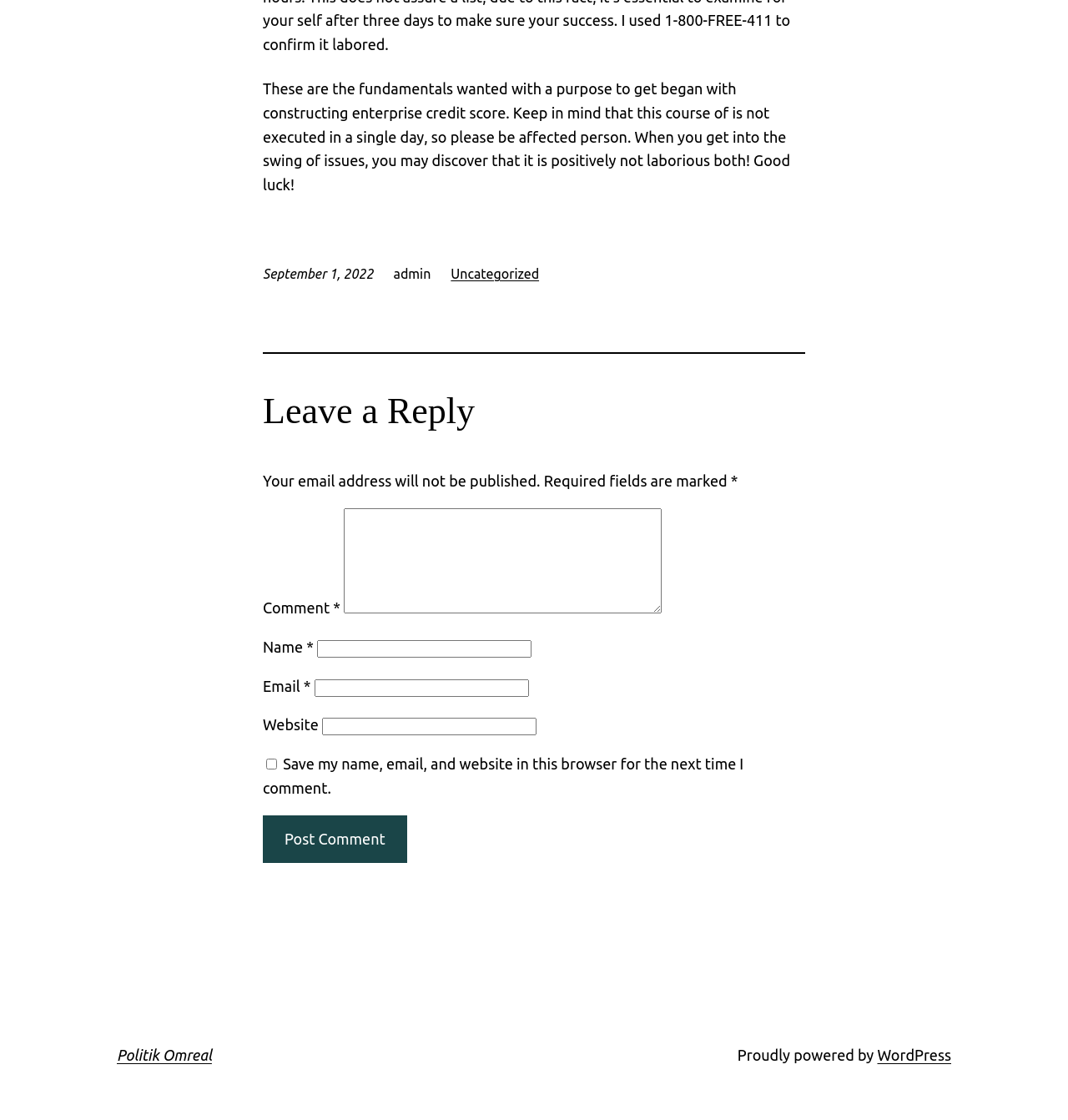What is the date of the post?
Answer the question with a detailed and thorough explanation.

I found the date of the post by looking at the StaticText element with the text 'September 1, 2022' which is a child of the time element.